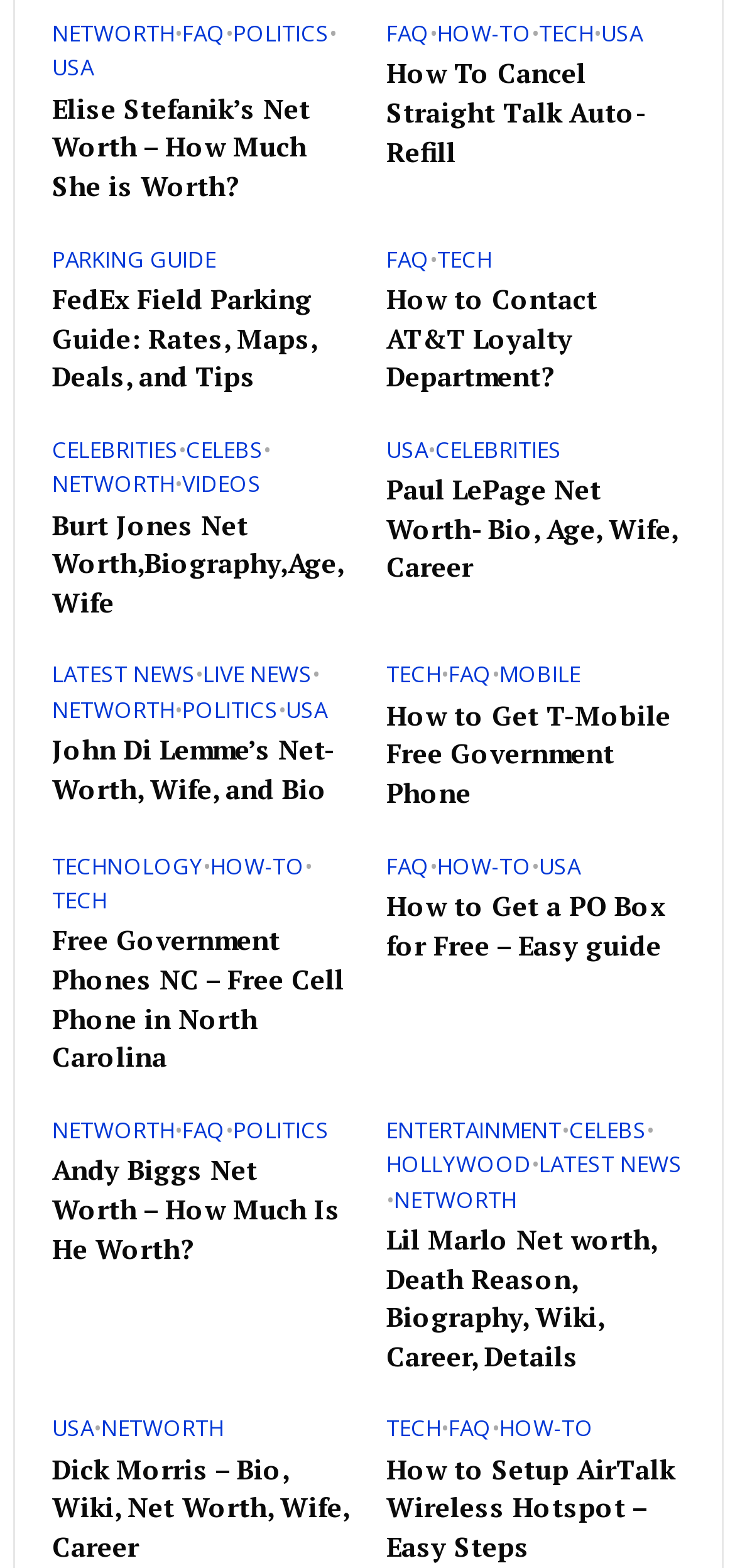Give a one-word or short phrase answer to the question: 
What is the category of the link 'FedEx Field Parking Guide: Rates, Maps, Deals, and Tips'?

PARKING GUIDE